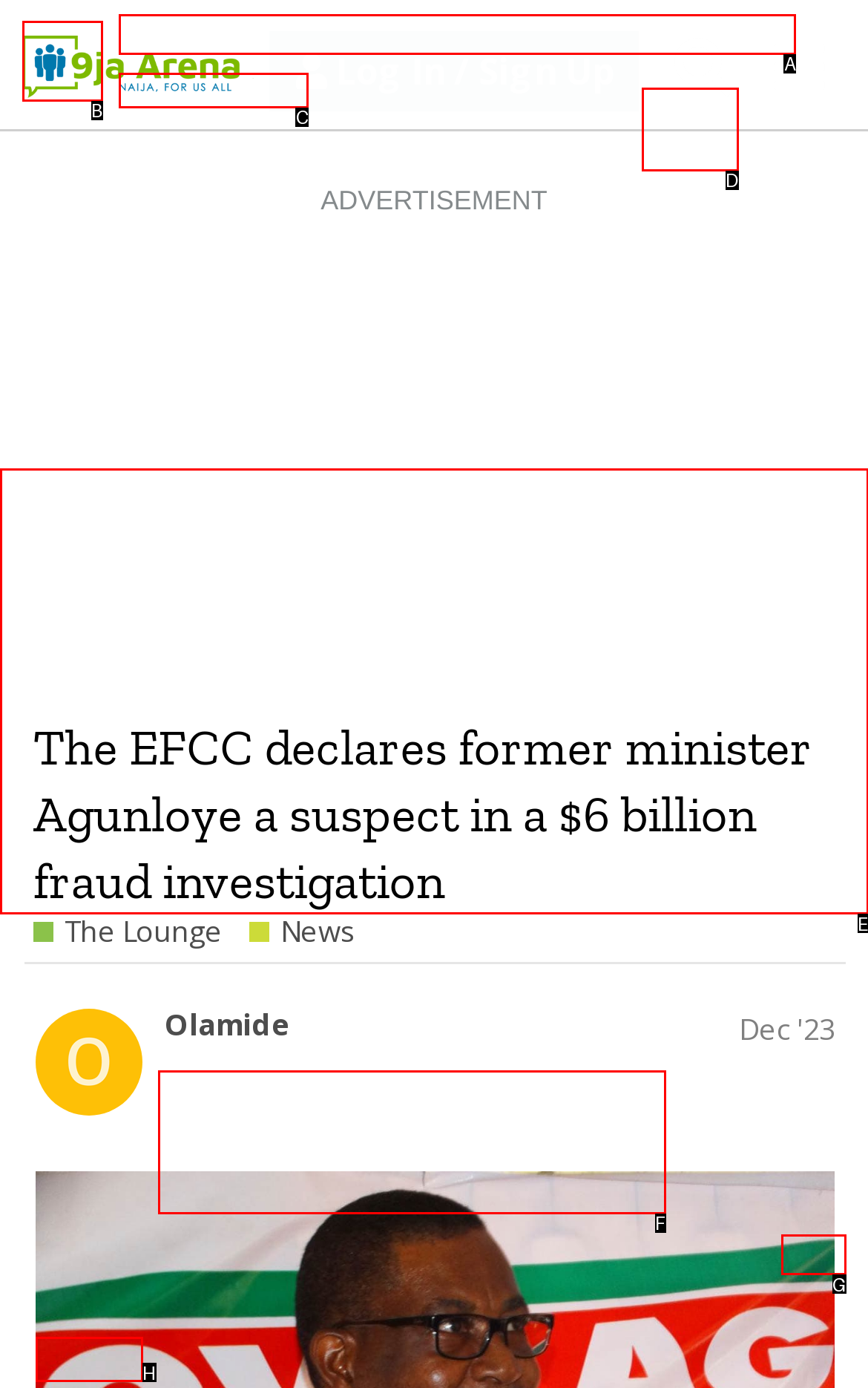Tell me which option best matches this description: aria-label="Advertisement" name="aswift_1" title="Advertisement"
Answer with the letter of the matching option directly from the given choices.

E